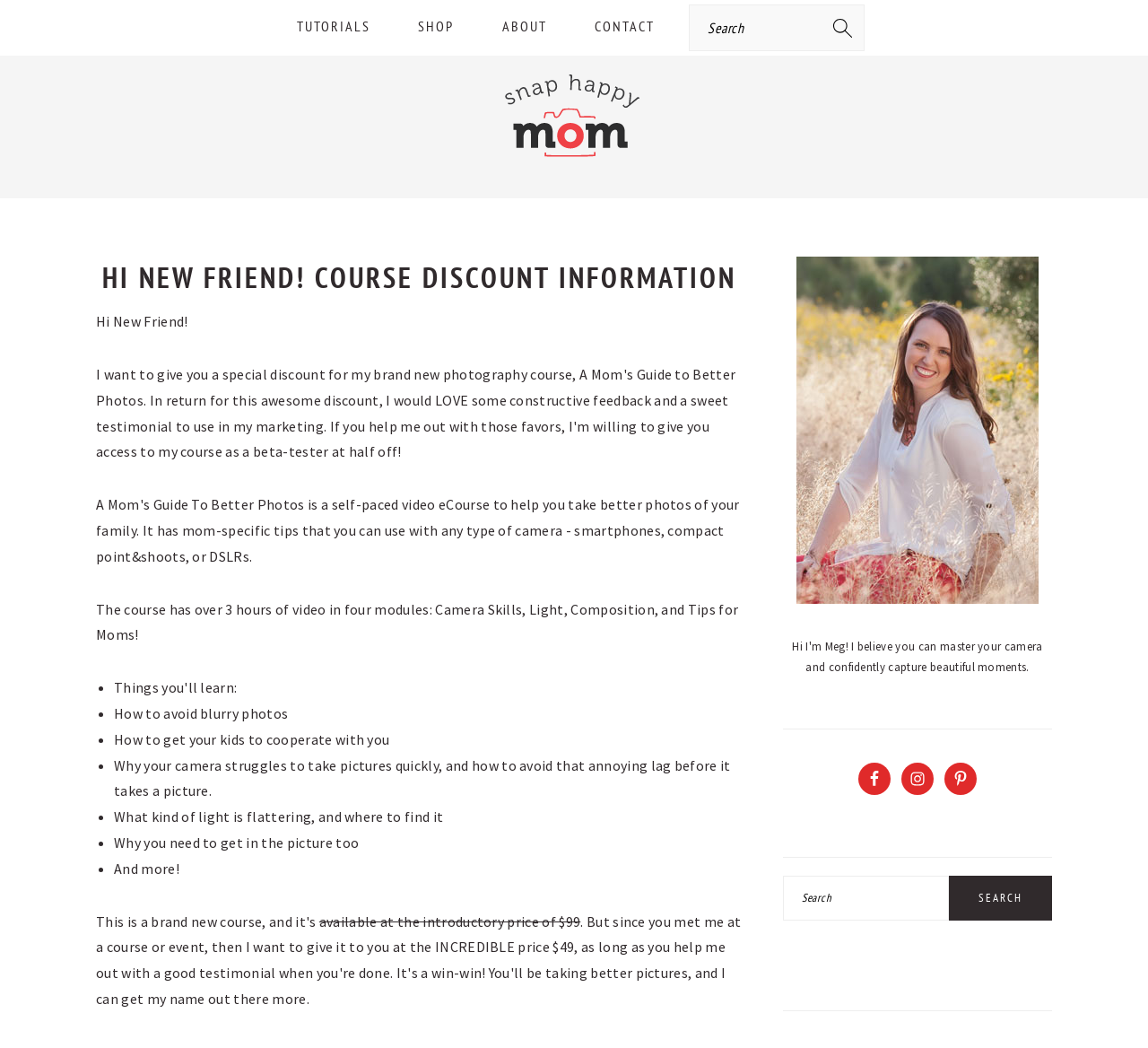Pinpoint the bounding box coordinates of the clickable area necessary to execute the following instruction: "Search for something". The coordinates should be given as four float numbers between 0 and 1, namely [left, top, right, bottom].

[0.6, 0.004, 0.753, 0.049]